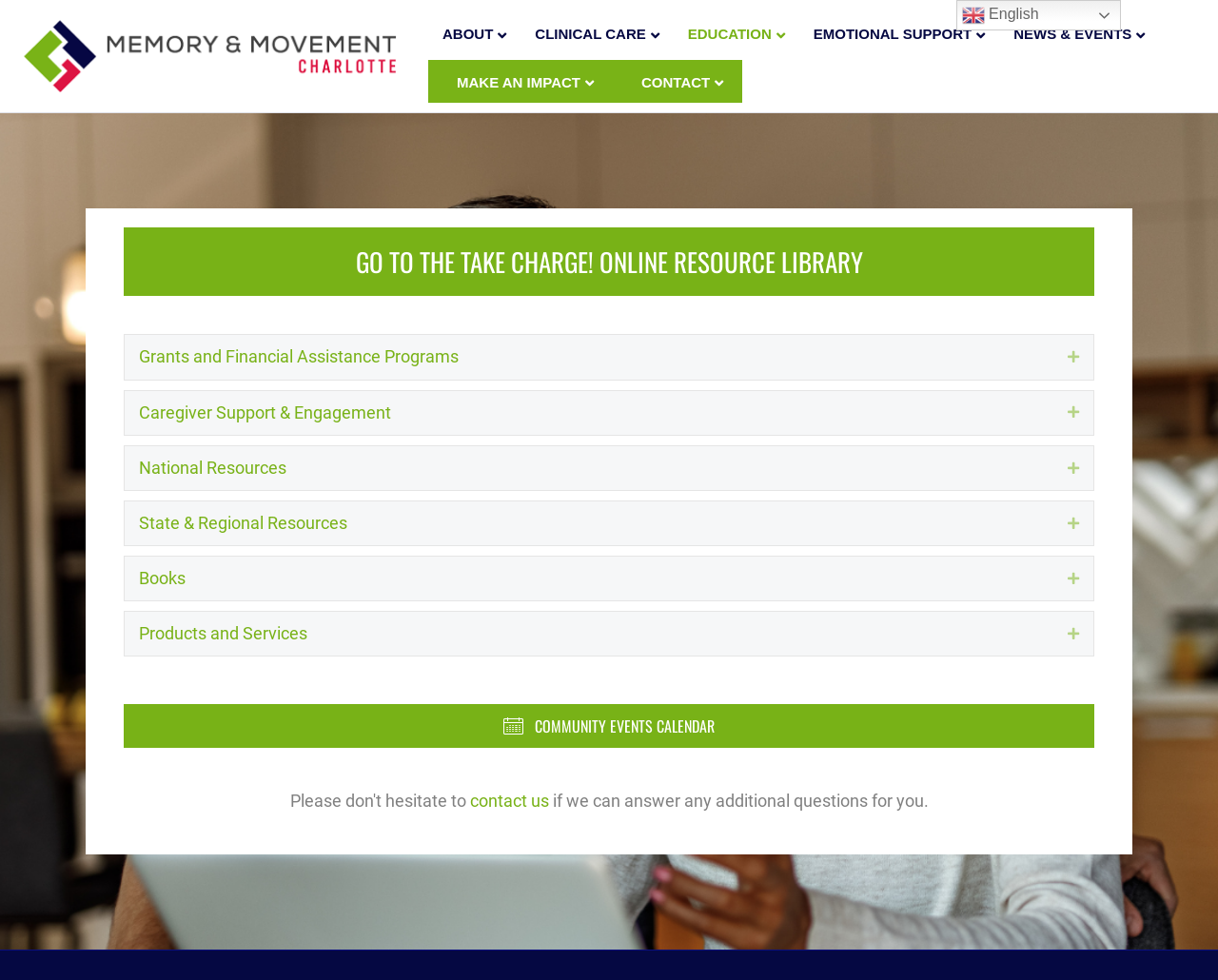Please find the bounding box coordinates of the section that needs to be clicked to achieve this instruction: "Switch to English".

[0.785, 0.0, 0.92, 0.031]